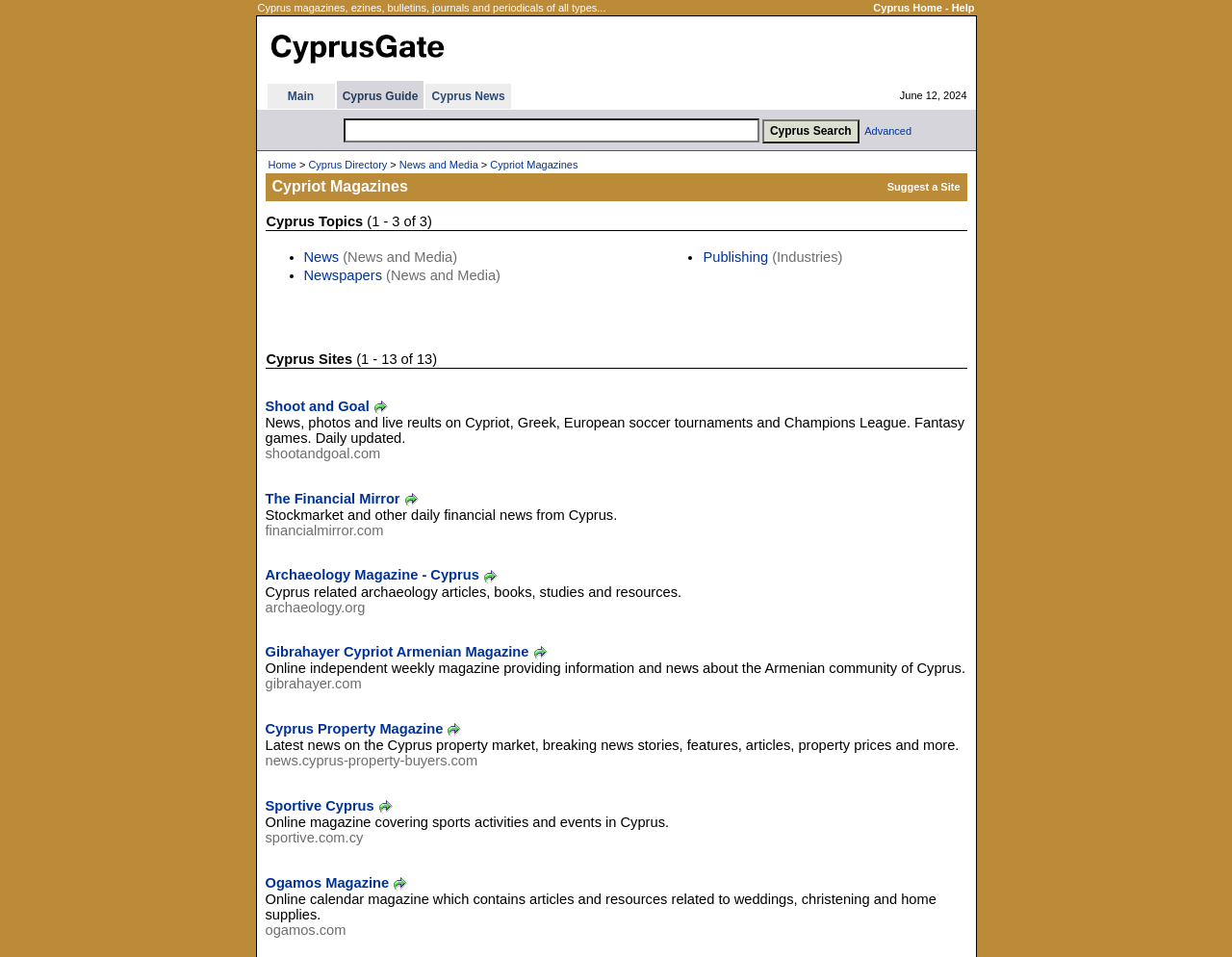Provide an in-depth description of the elements and layout of the webpage.

This webpage is about Cypriot magazines, ezines, bulletins, journals, and periodicals of all types and subjects. At the top, there is a header section with a title "Cyprus magazines, ezines, bulletins, journals and periodicals of all types..." and two links, "Cyprus Home" and "Help", positioned side by side. Below the header, there is a section with a title "Cyprus - CyprusGate.com June 12, 2024" and a table with multiple rows and columns. The table has several columns, including "Main", "Cyprus Guide", and "Cyprus News", each with a link. 

To the right of the table, there is a section with a date "June 12, 2024". Below the table, there is a search bar with a label "Cyprus Search" and an "Advanced" link. The search bar has a text box and a button. 

Further down, there is a section with a breadcrumb navigation trail, "Home > Cyprus Directory > News and Media > Cypriot Magazines", with each item being a link. Below the breadcrumb, there is a suggestion to "Suggest a Site". The webpage has a simple layout with a focus on providing information about Cypriot magazines and related resources.